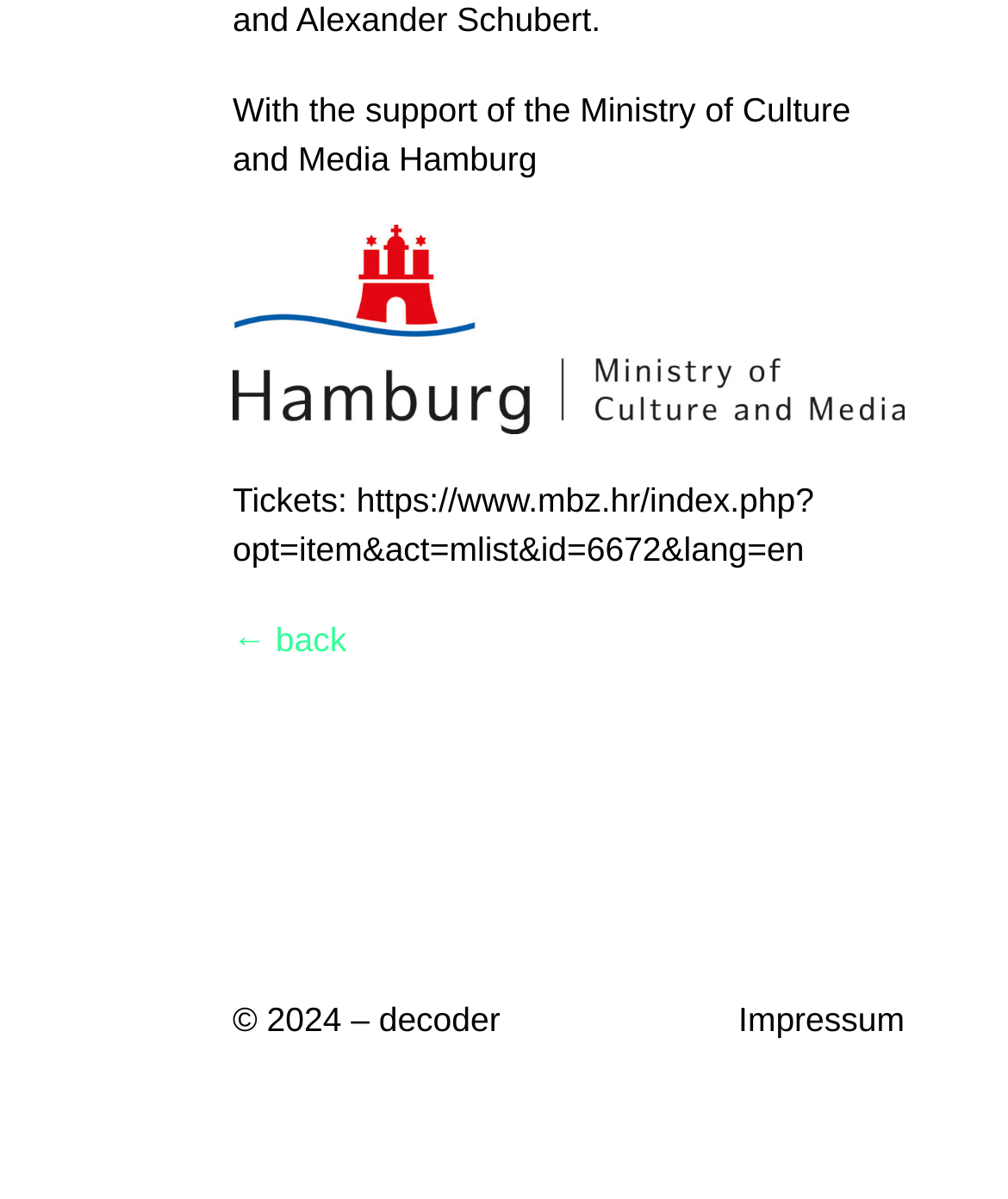Locate the bounding box of the user interface element based on this description: "alt="Behörde_BUE_englisch"".

[0.231, 0.188, 0.897, 0.361]